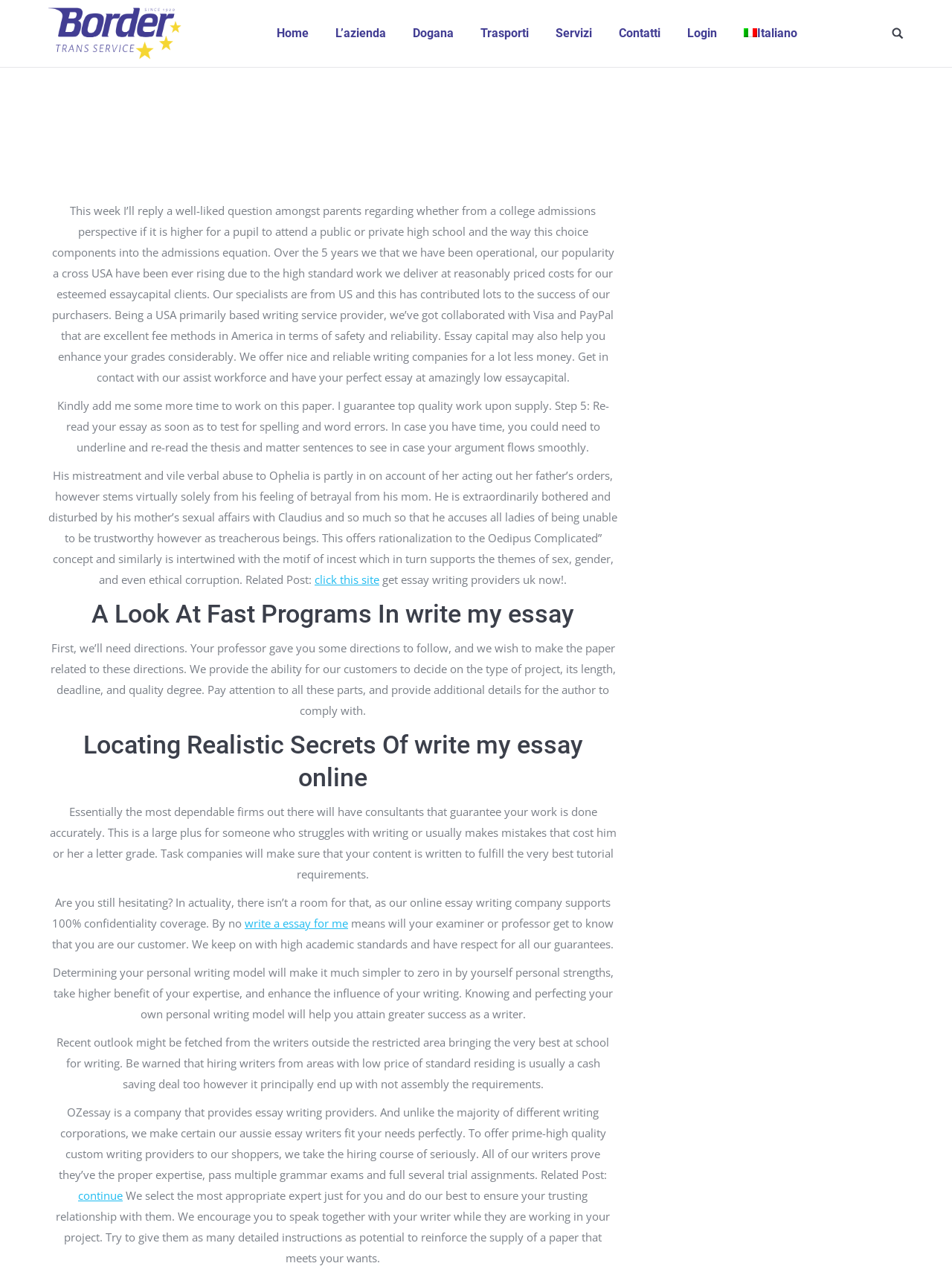What is the purpose of the writing service?
Look at the image and provide a detailed response to the question.

The purpose of the writing service can be inferred from the text 'Essay capital may also help you enhance your grades considerably.' which suggests that the service is intended to help students improve their academic performance.